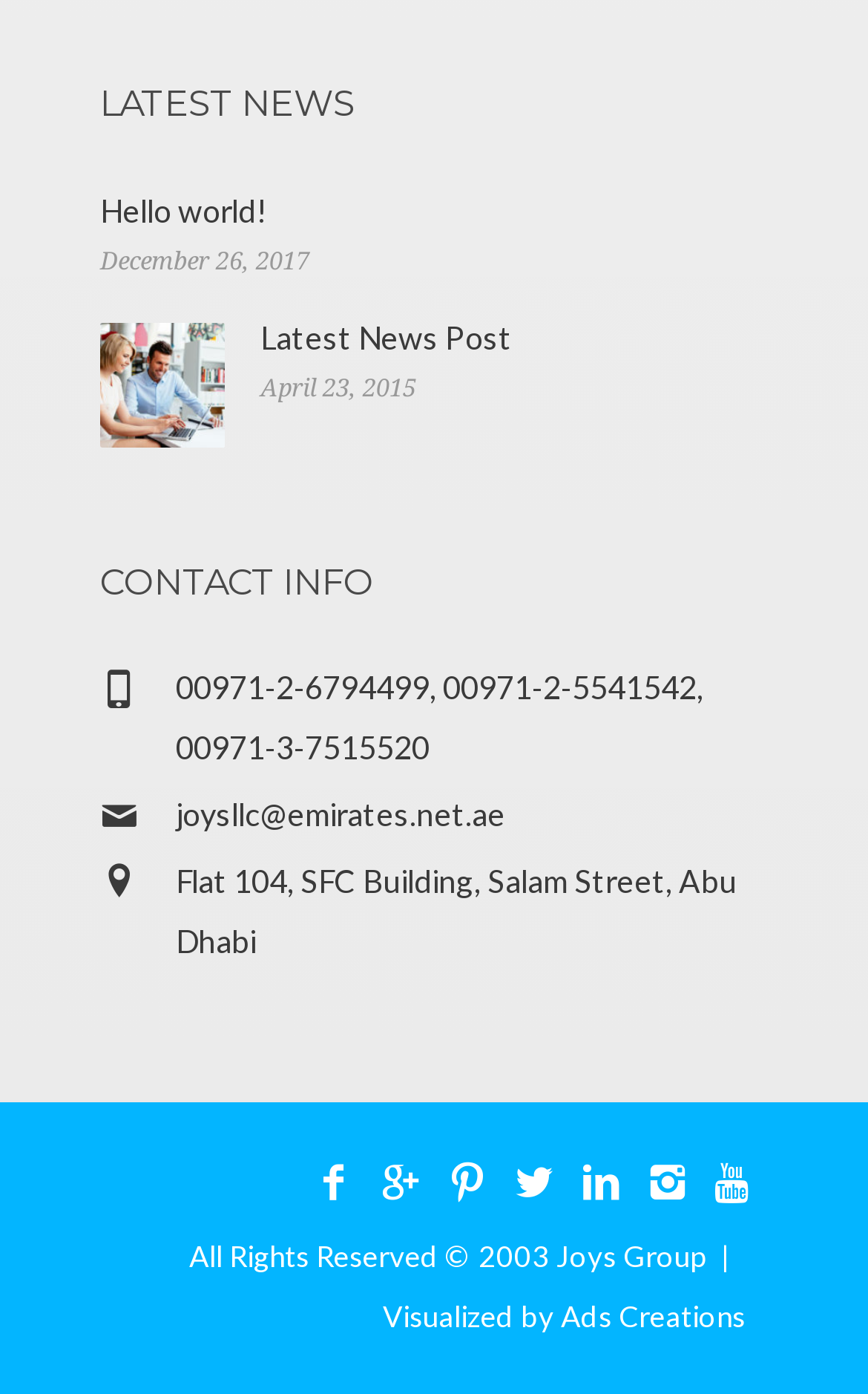Answer the question using only a single word or phrase: 
What is the address?

Flat 104, SFC Building, Salam Street, Abu Dhabi